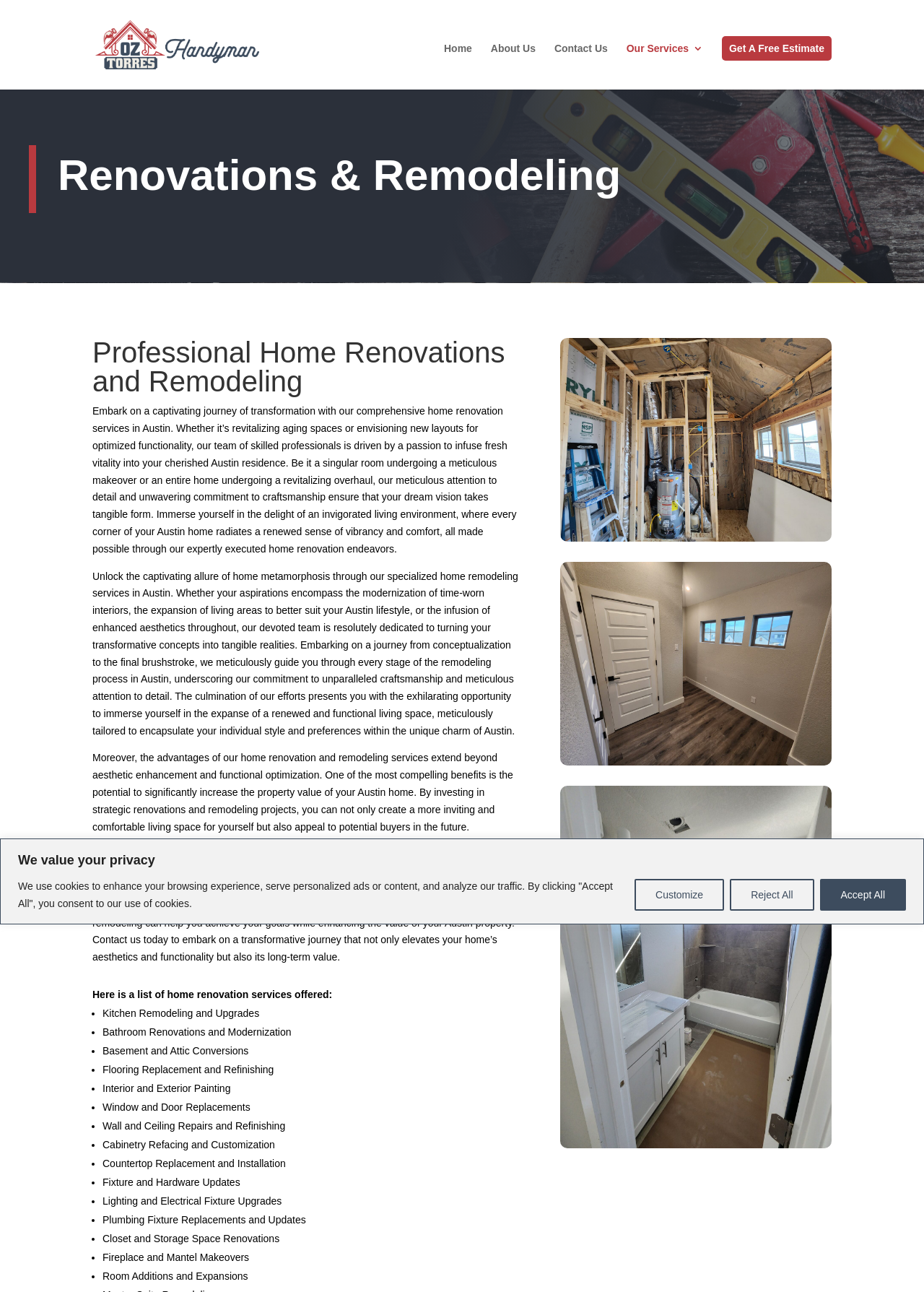What is the main focus of the company's renovation services?
Based on the visual, give a brief answer using one word or a short phrase.

Transforming living spaces